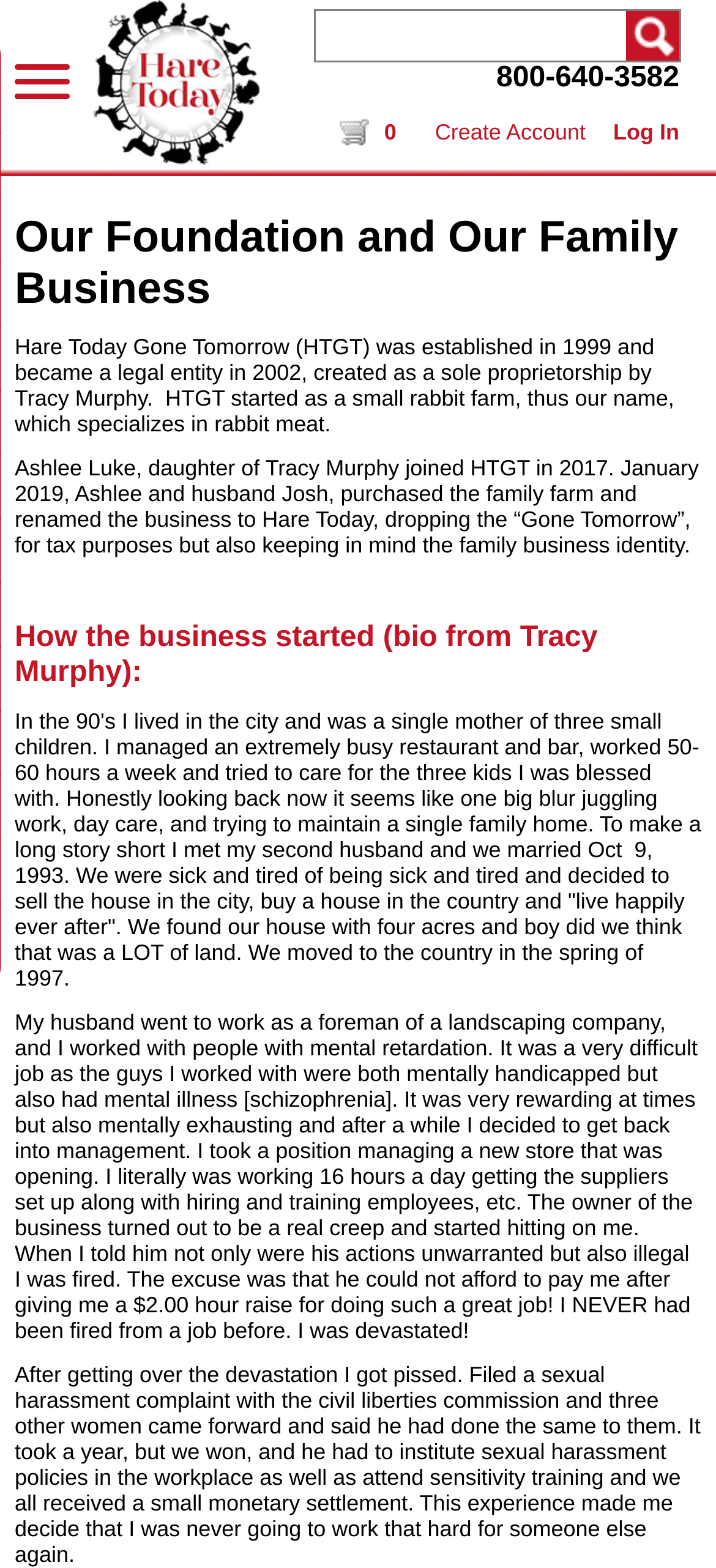Please respond in a single word or phrase: 
What was Tracy Murphy's occupation in the 90's?

Restaurant and bar manager